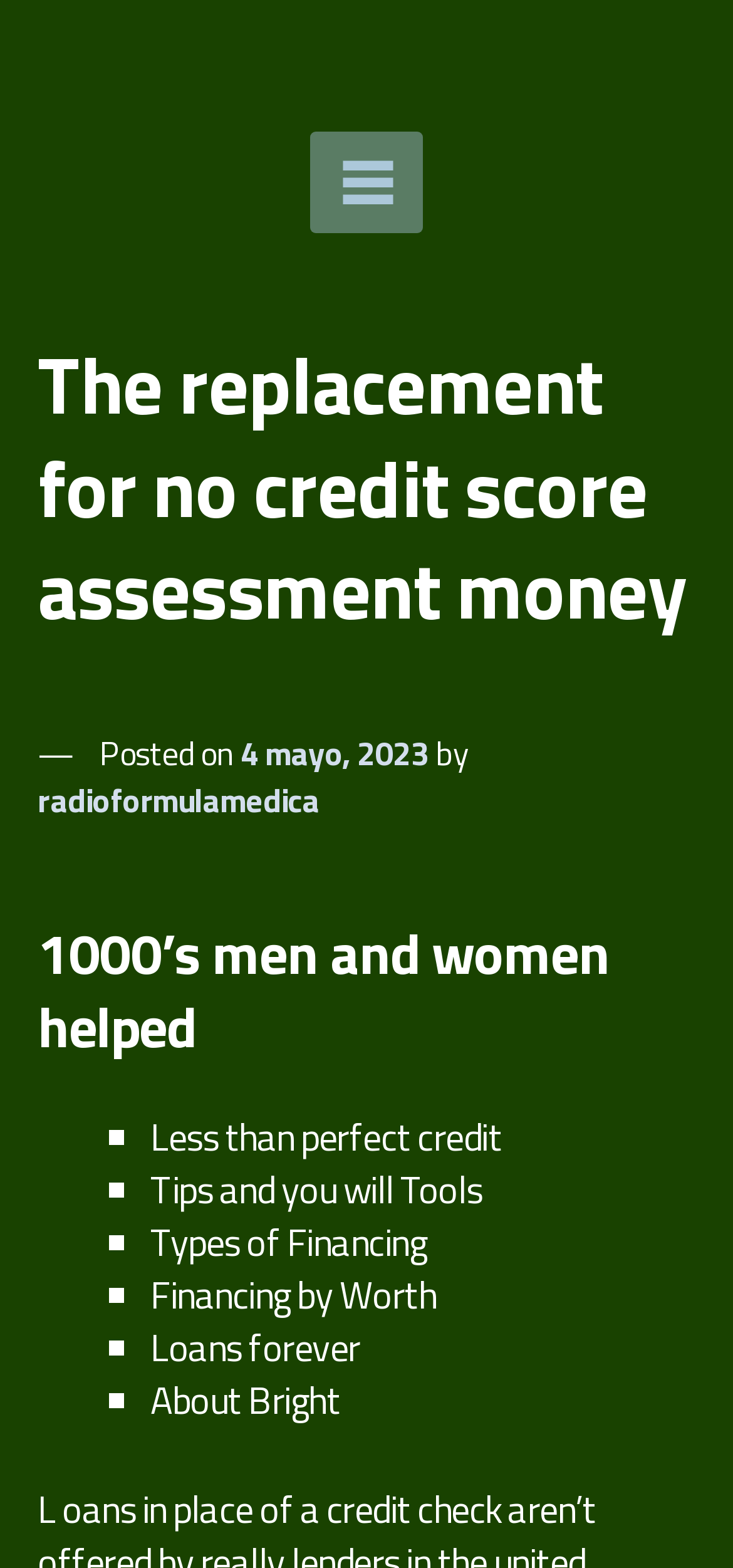Please determine the bounding box coordinates, formatted as (top-left x, top-left y, bottom-right x, bottom-right y), with all values as floating point numbers between 0 and 1. Identify the bounding box of the region described as: Menu

[0.423, 0.084, 0.577, 0.149]